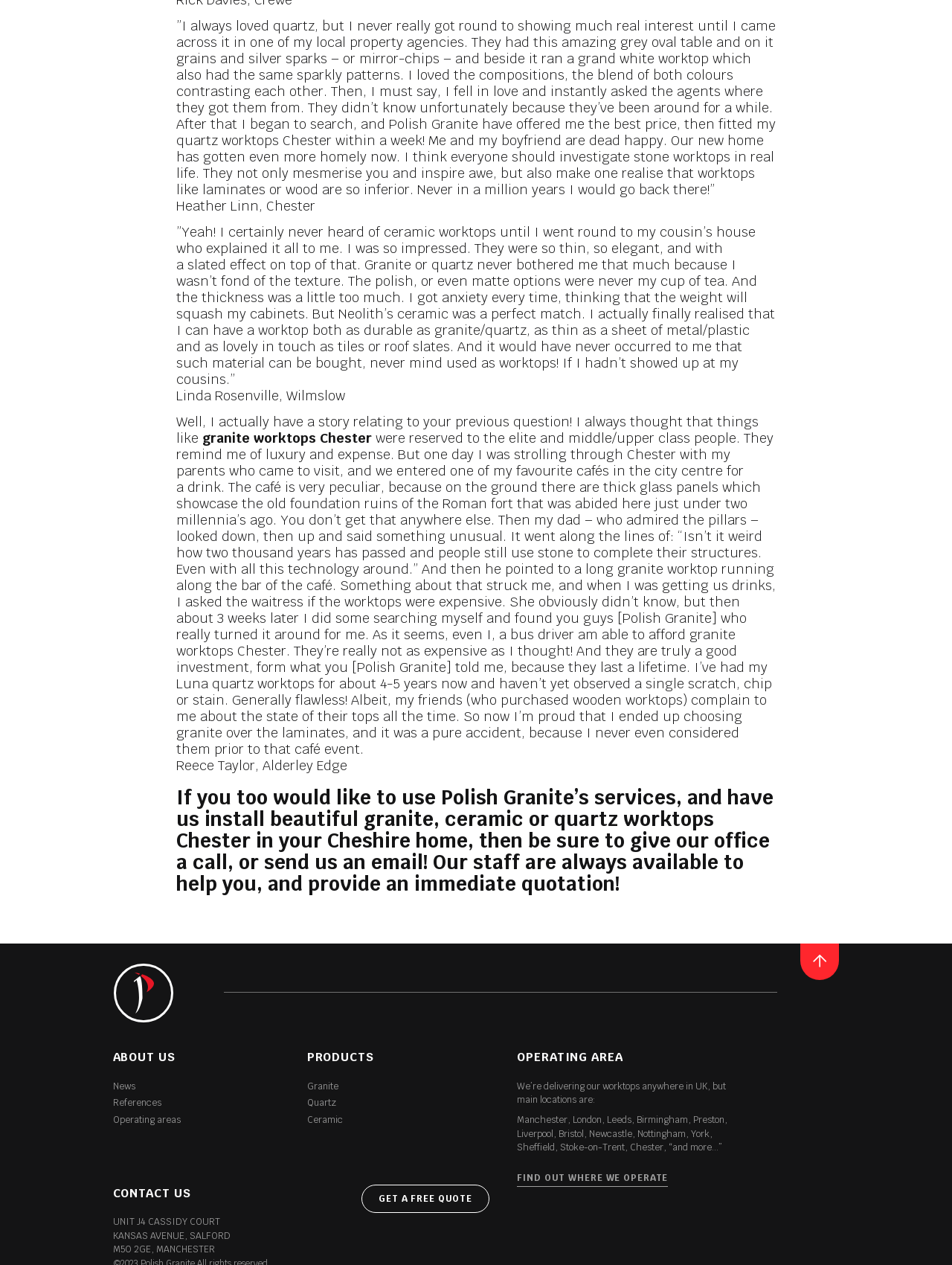Refer to the image and provide a thorough answer to this question:
What is the main operating area of Polish Granite?

Although Polish Granite operates in various locations, the main operating area is the UK. This can be inferred from the section 'OPERATING AREA' which lists multiple locations in the UK.